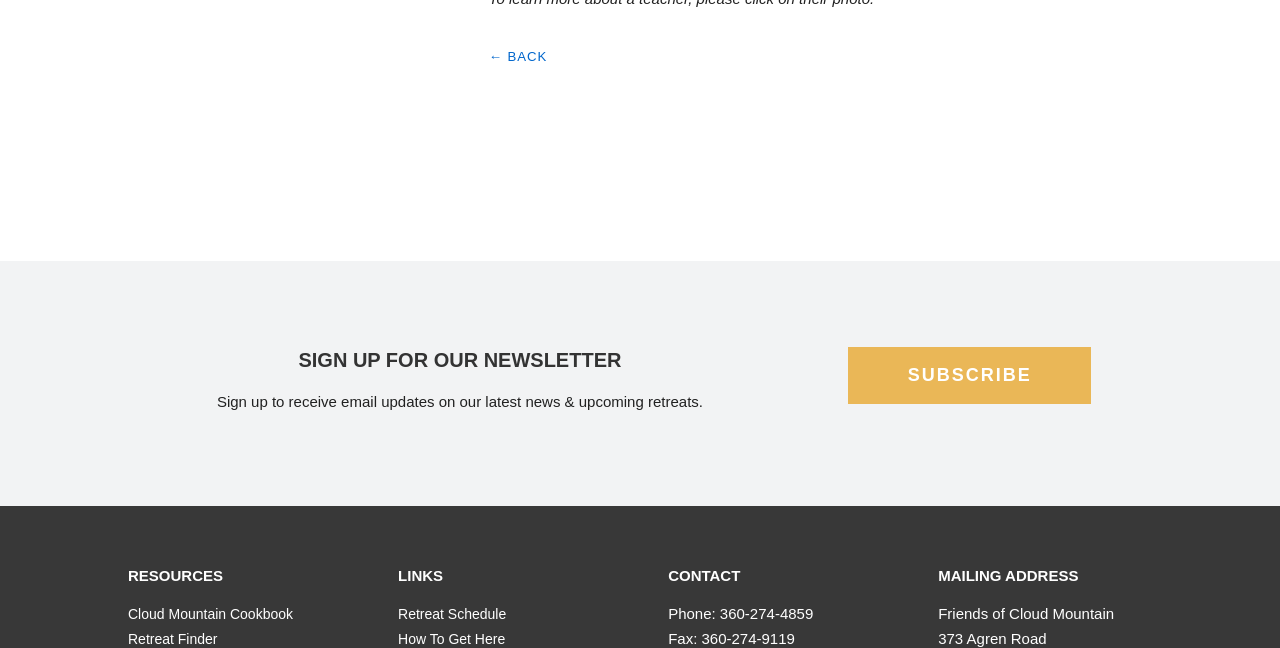How many sections are there on the webpage?
Look at the image and construct a detailed response to the question.

There are four main sections on the webpage: 'NEWSLETTER', 'RESOURCES', 'LINKS', and 'CONTACT'. These sections are separated by headings and contain different types of information.